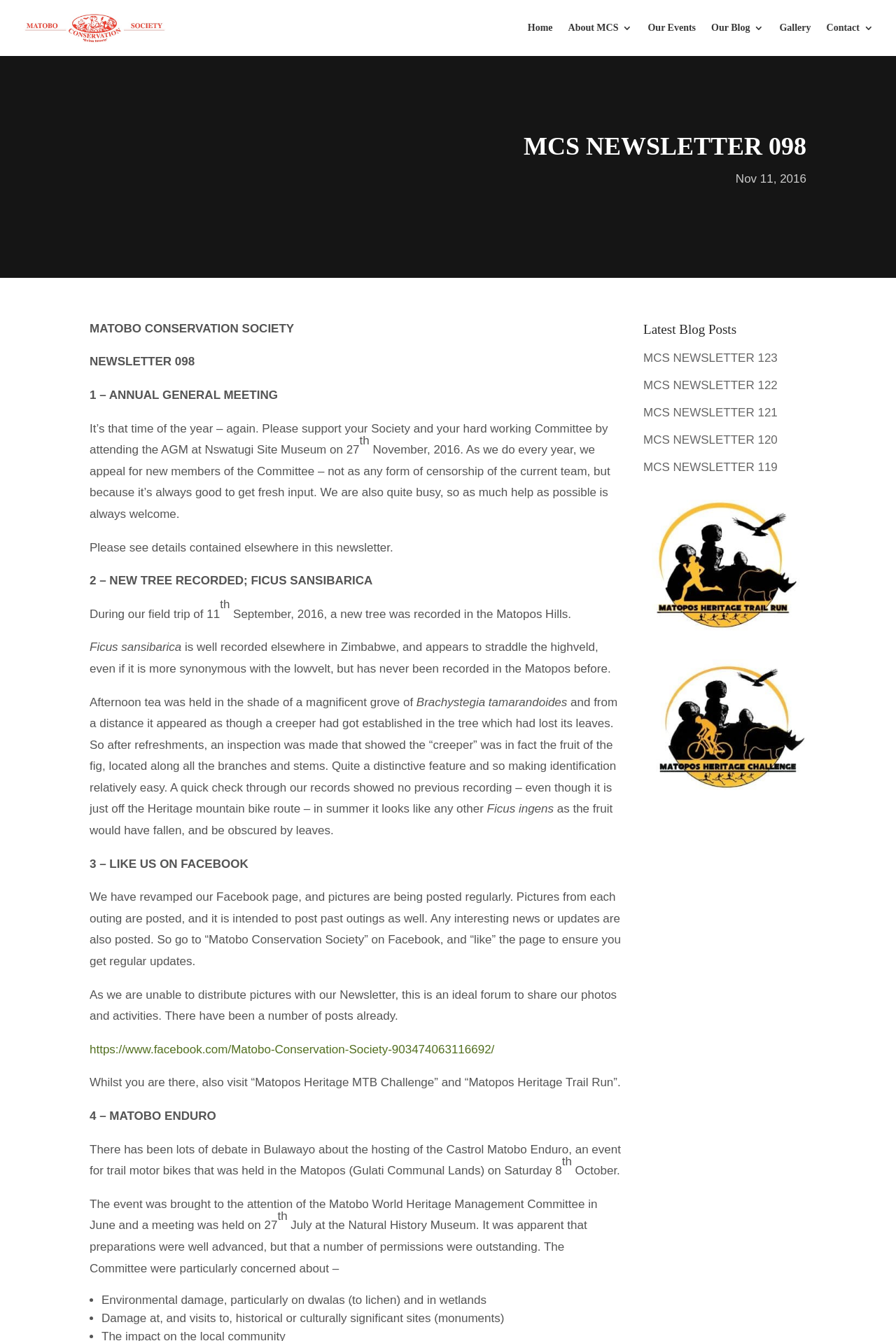What is the purpose of the Facebook page?
Using the image as a reference, answer the question in detail.

The purpose of the Facebook page can be inferred from the StaticText element with the text 'As we are unable to distribute pictures with our Newsletter, this is an ideal forum to share our photos and activities.' at coordinates [0.1, 0.737, 0.688, 0.763].